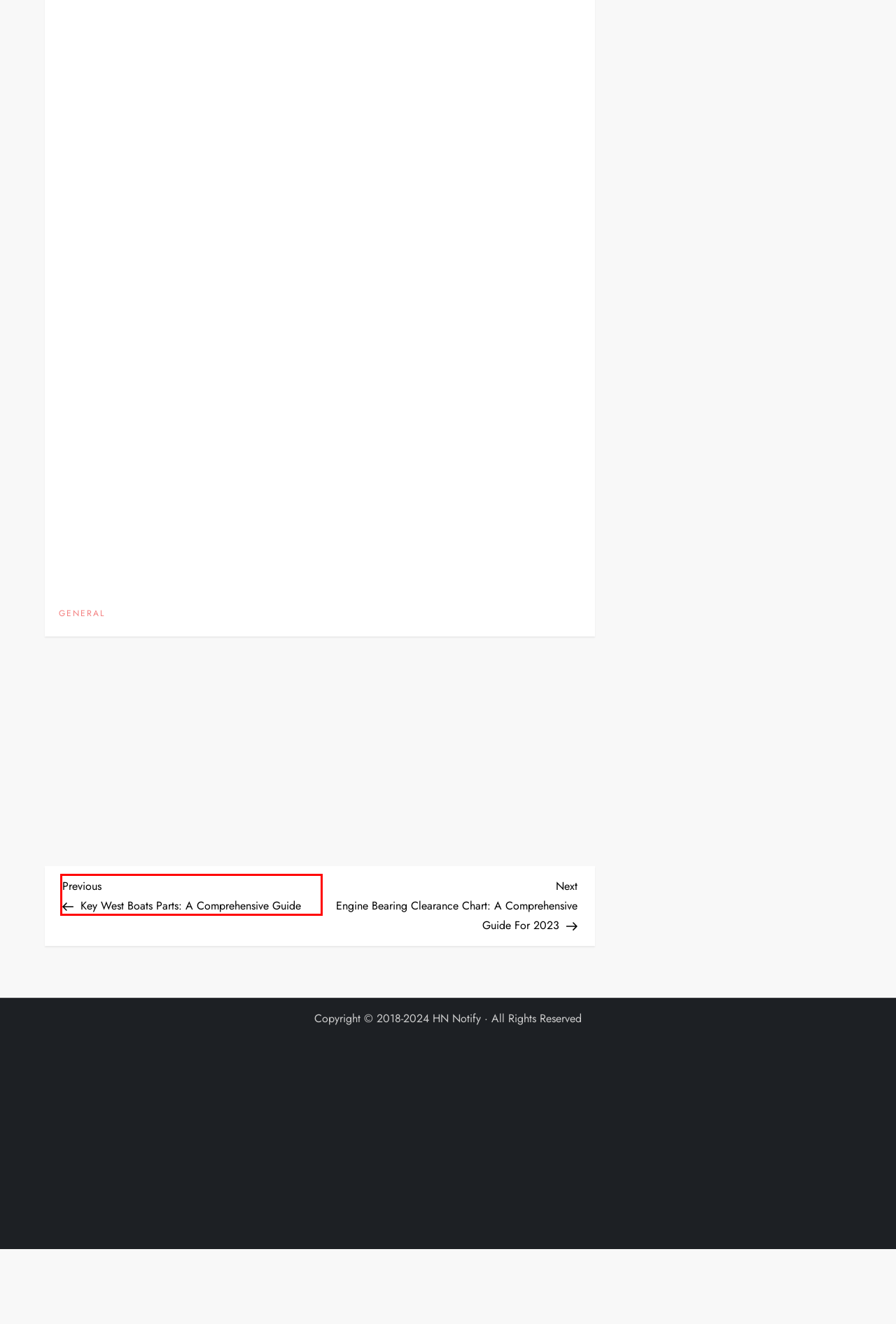You have a screenshot of a webpage with a red bounding box around a UI element. Determine which webpage description best matches the new webpage that results from clicking the element in the bounding box. Here are the candidates:
A. Key West Boats Parts: A Comprehensive Guide – HN Notify
B. Terms of Use – HN Notify
C. Game-Changing Merger Unleashes Unprecedented Energy Reserves in the Permian Basin! – HN Notify
D. Engine Bearing Clearance Chart: A Comprehensive Guide For 2023 – HN Notify
E. Unveiling the Power of The Express-Times: Your Go-To Source for Easton, PA News – HN Notify
F. Contact Us – HN Notify
G. General – HN Notify
H. How To Schedule Nm Motor Vehicle Appointments In 2023 – HN Notify

A